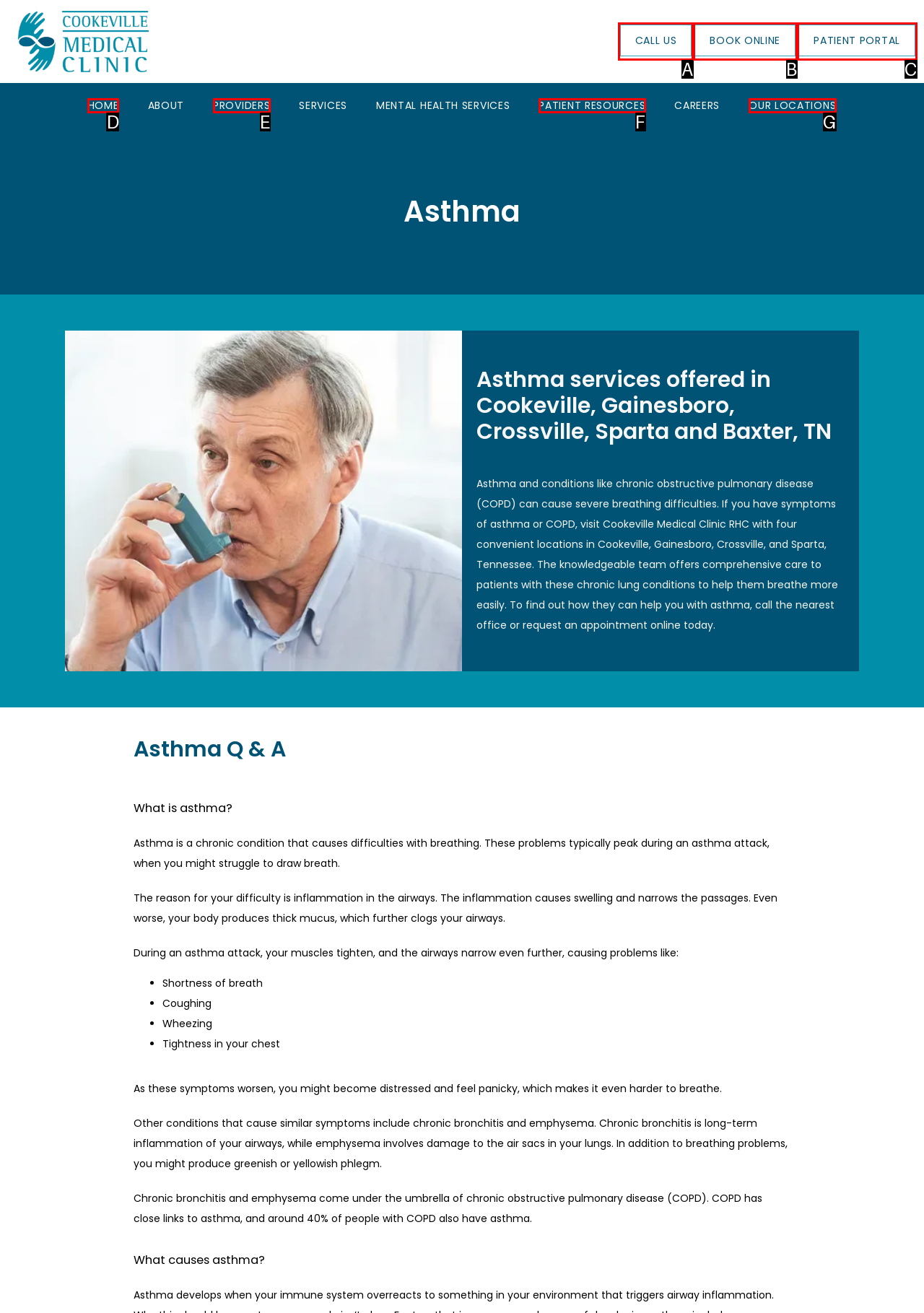Choose the option that best matches the description: Patient Resources
Indicate the letter of the matching option directly.

F